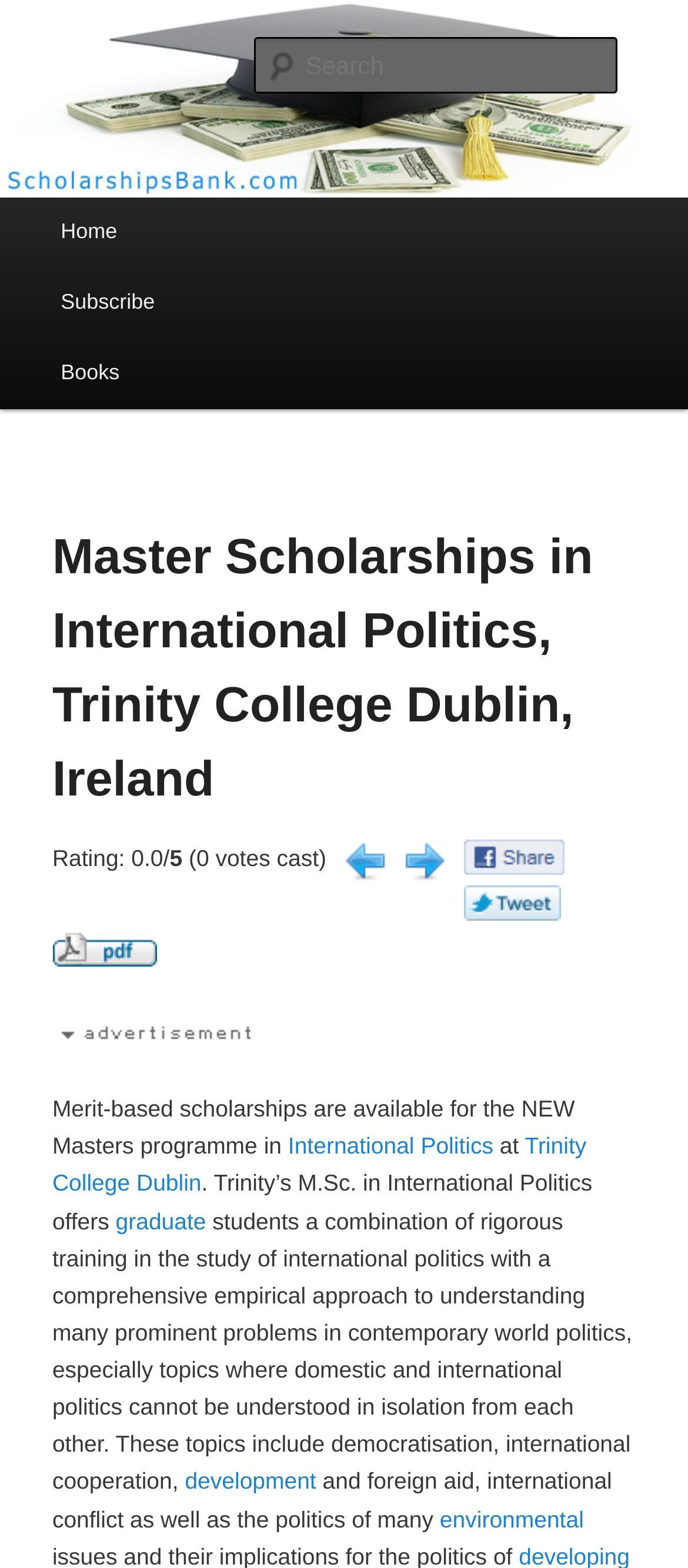Please give a short response to the question using one word or a phrase:
How many votes have been cast for the scholarship?

0